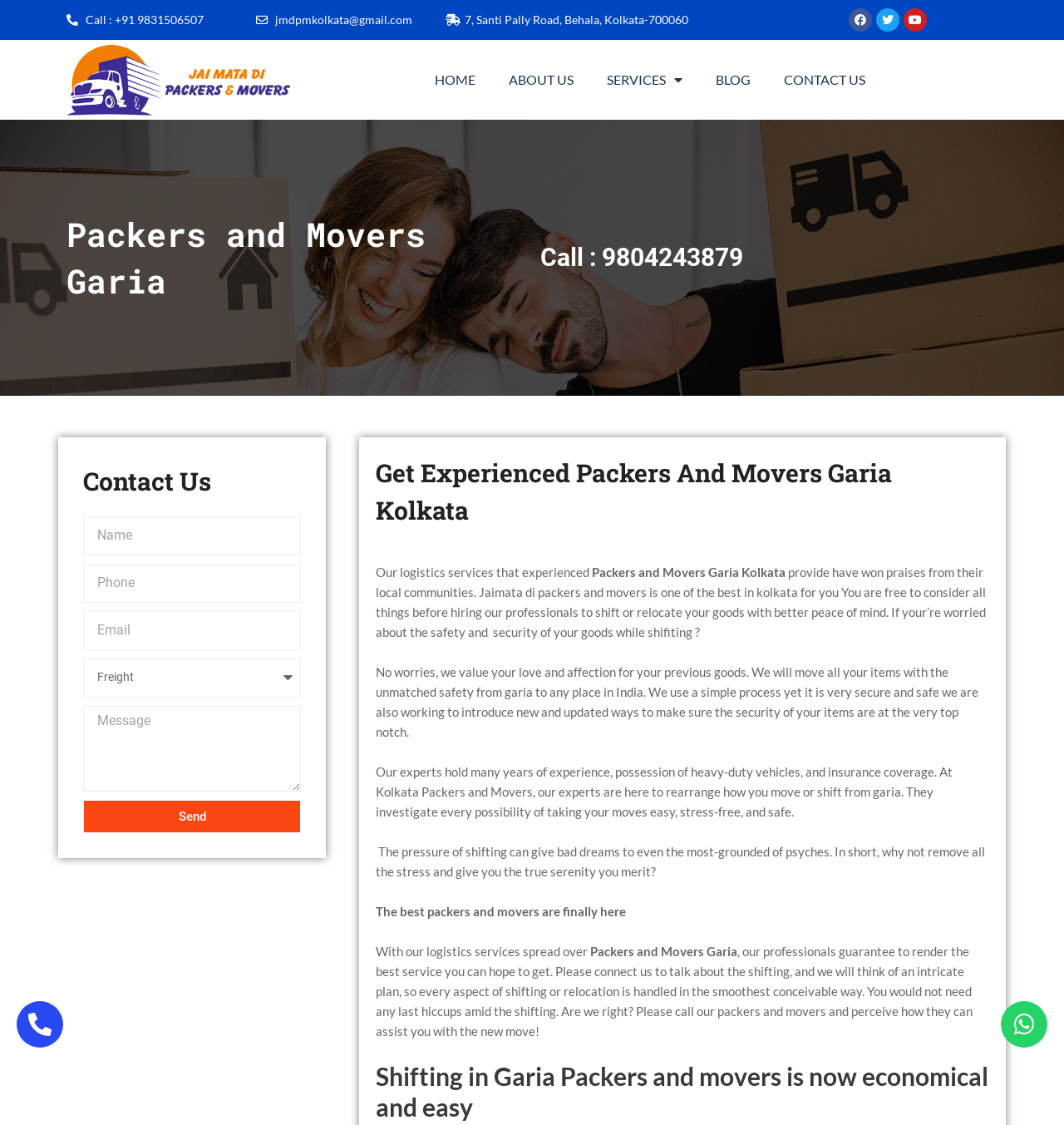Please mark the clickable region by giving the bounding box coordinates needed to complete this instruction: "Get a quote for services".

[0.078, 0.585, 0.283, 0.62]